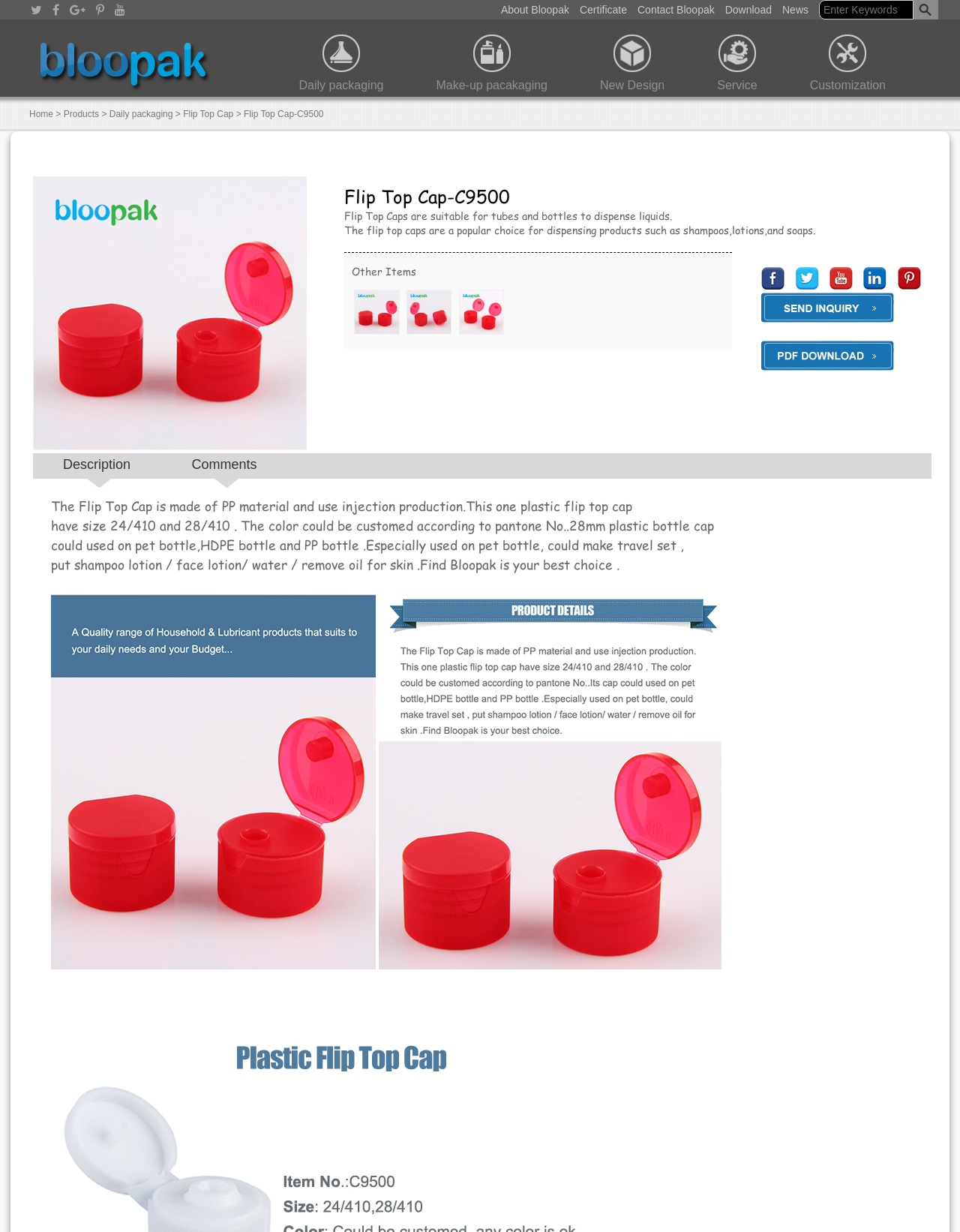Can you find the bounding box coordinates for the element to click on to achieve the instruction: "view product customization"?

[0.843, 0.05, 0.923, 0.075]